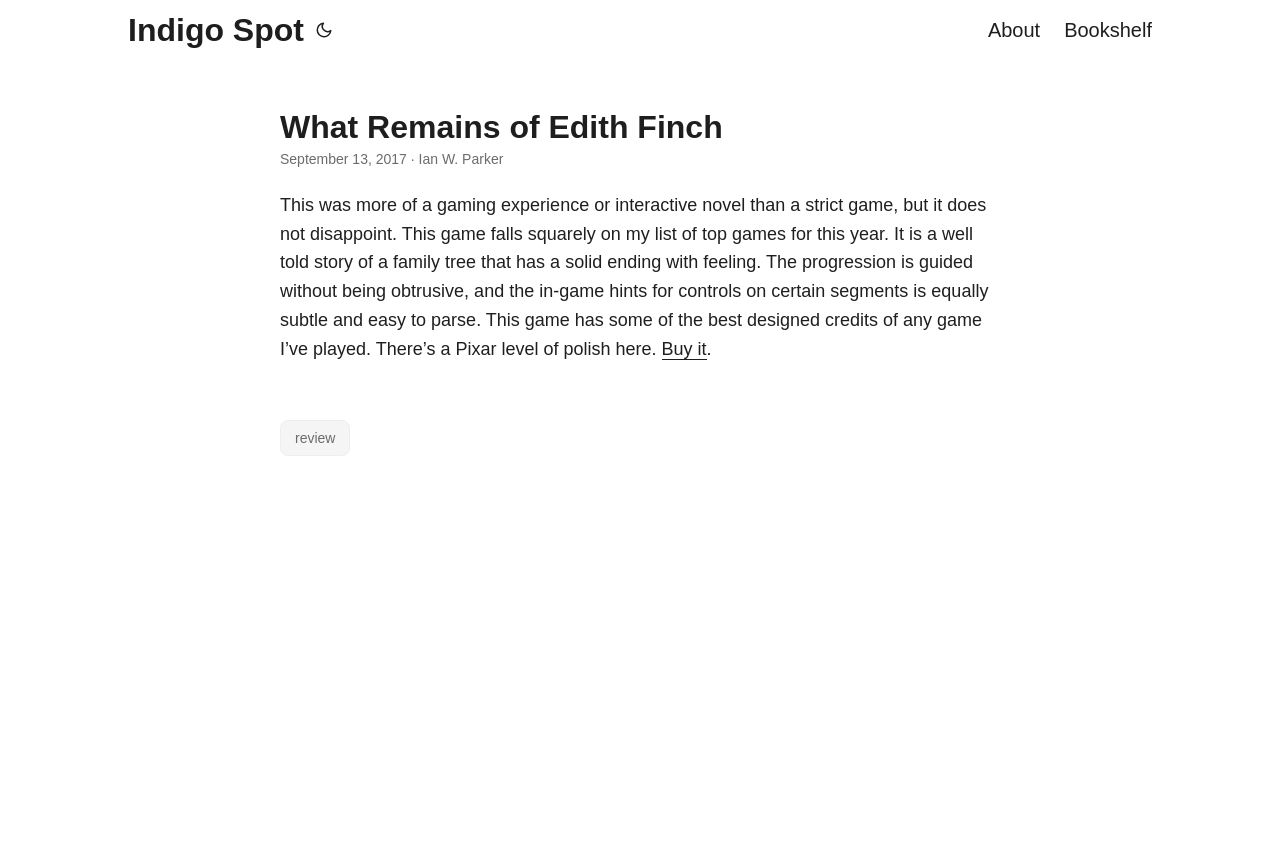Summarize the webpage with intricate details.

The webpage is about a game review, specifically for "What Remains of Edith Finch". At the top left, there is a link to "Indigo Spot" and a button with an icon, which is positioned to the right of the link. On the top right, there are two more links, "About" and "Bookshelf", placed side by side.

Below the top navigation, there is a main article section that takes up most of the page. It starts with a header that displays the game title "What Remains of Edith Finch" and a date "September 13, 2017" with the author's name "Ian W. Parker" next to it. 

The main content of the article is a review of the game, which is a block of text that describes the game as a well-told story with a solid ending and polished design. The review is positioned below the header and takes up most of the article section.

Within the review, there is a link to "Buy it" that is placed about halfway down the text. At the bottom of the article section, there is a footer with a link to "review".